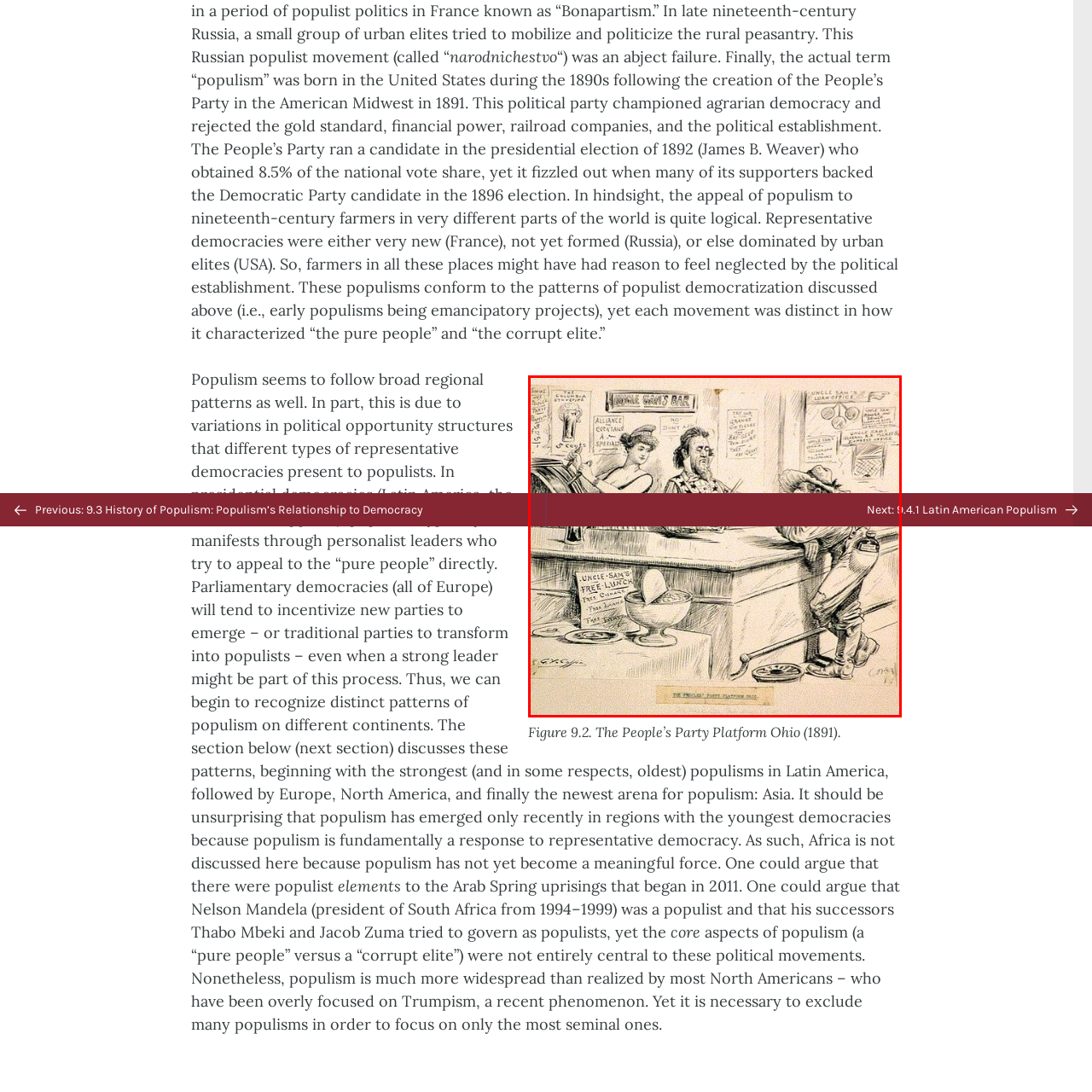Check the image inside the red boundary and briefly answer: What is the significance of the posters and signage?

Hinting at populist sentiments